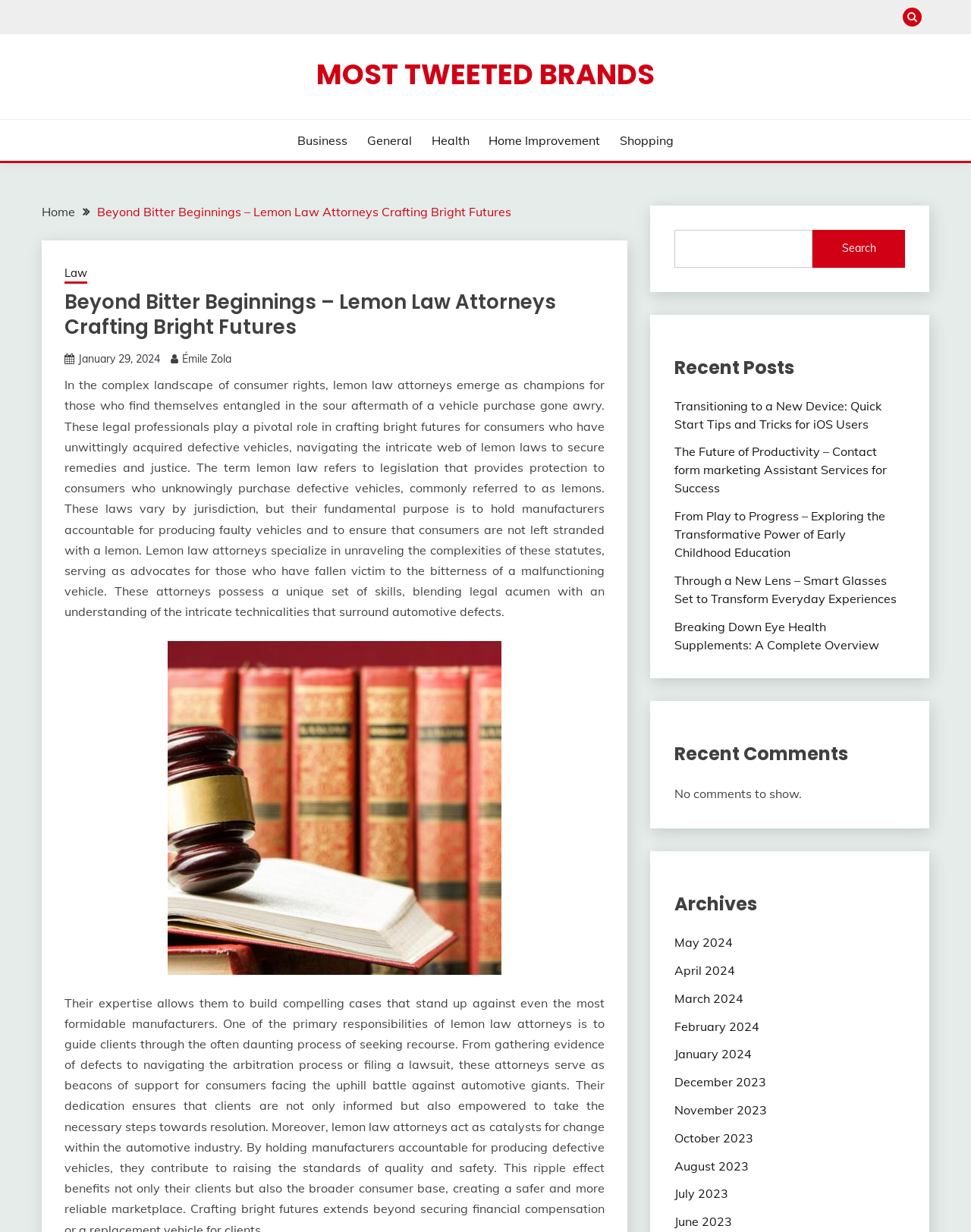Provide a short answer to the following question with just one word or phrase: What is the purpose of lemon laws?

To hold manufacturers accountable